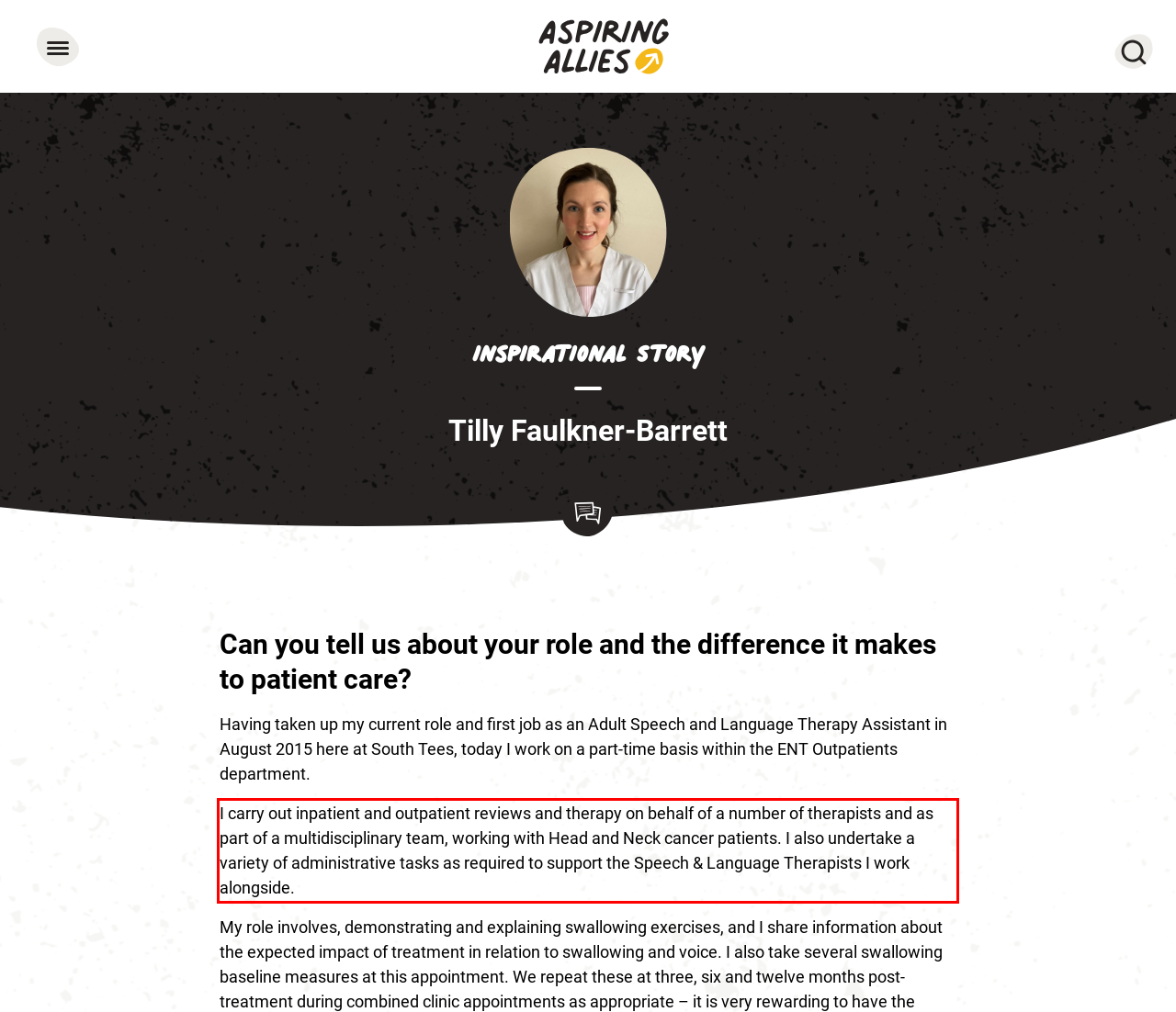You have a screenshot with a red rectangle around a UI element. Recognize and extract the text within this red bounding box using OCR.

I carry out inpatient and outpatient reviews and therapy on behalf of a number of therapists and as part of a multidisciplinary team, working with Head and Neck cancer patients. I also undertake a variety of administrative tasks as required to support the Speech & Language Therapists I work alongside.